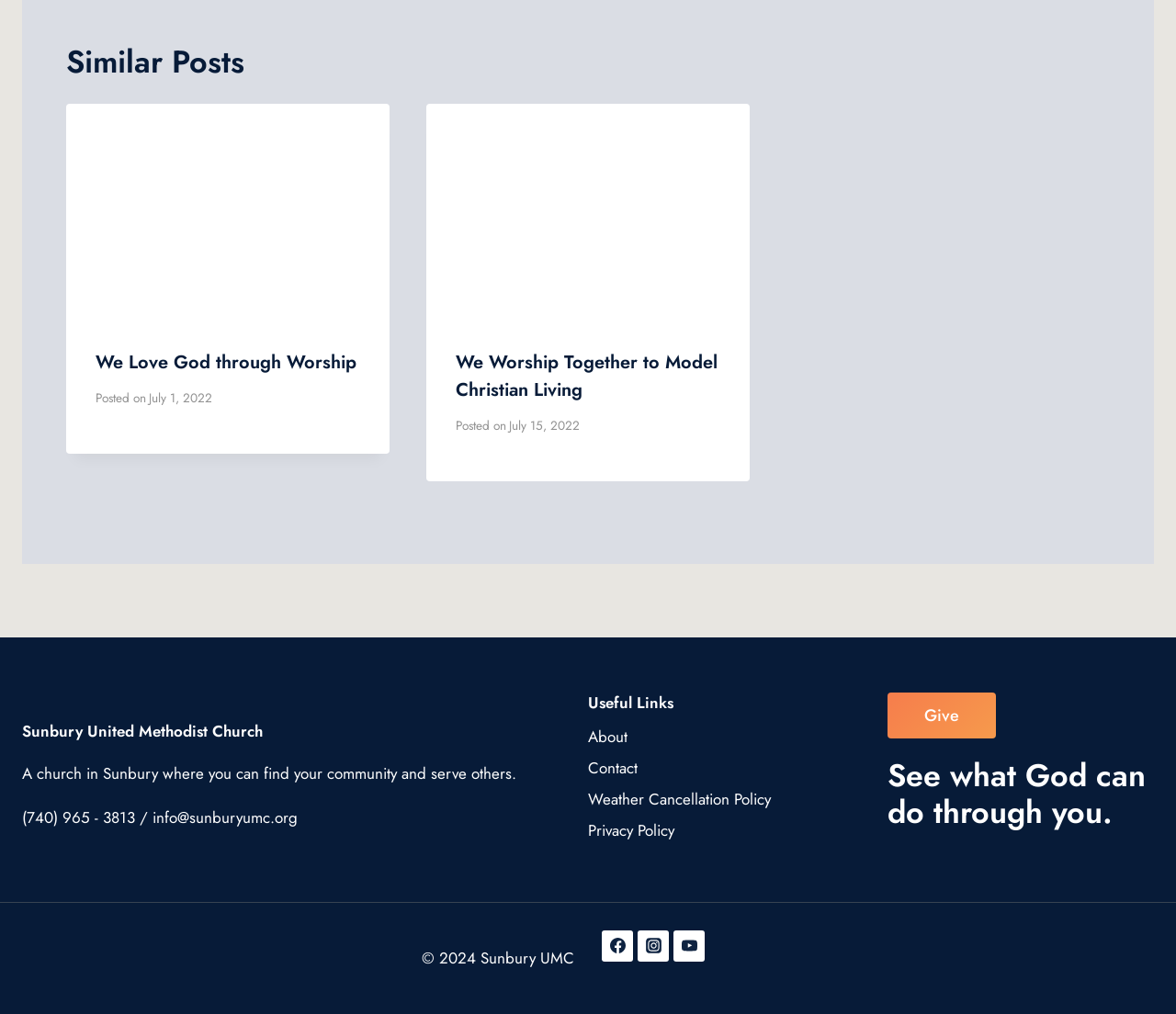What is the name of the church?
Answer the question with detailed information derived from the image.

I found the name of the church by looking at the heading element with the text 'Sunbury United Methodist Church' located at the bottom of the page.